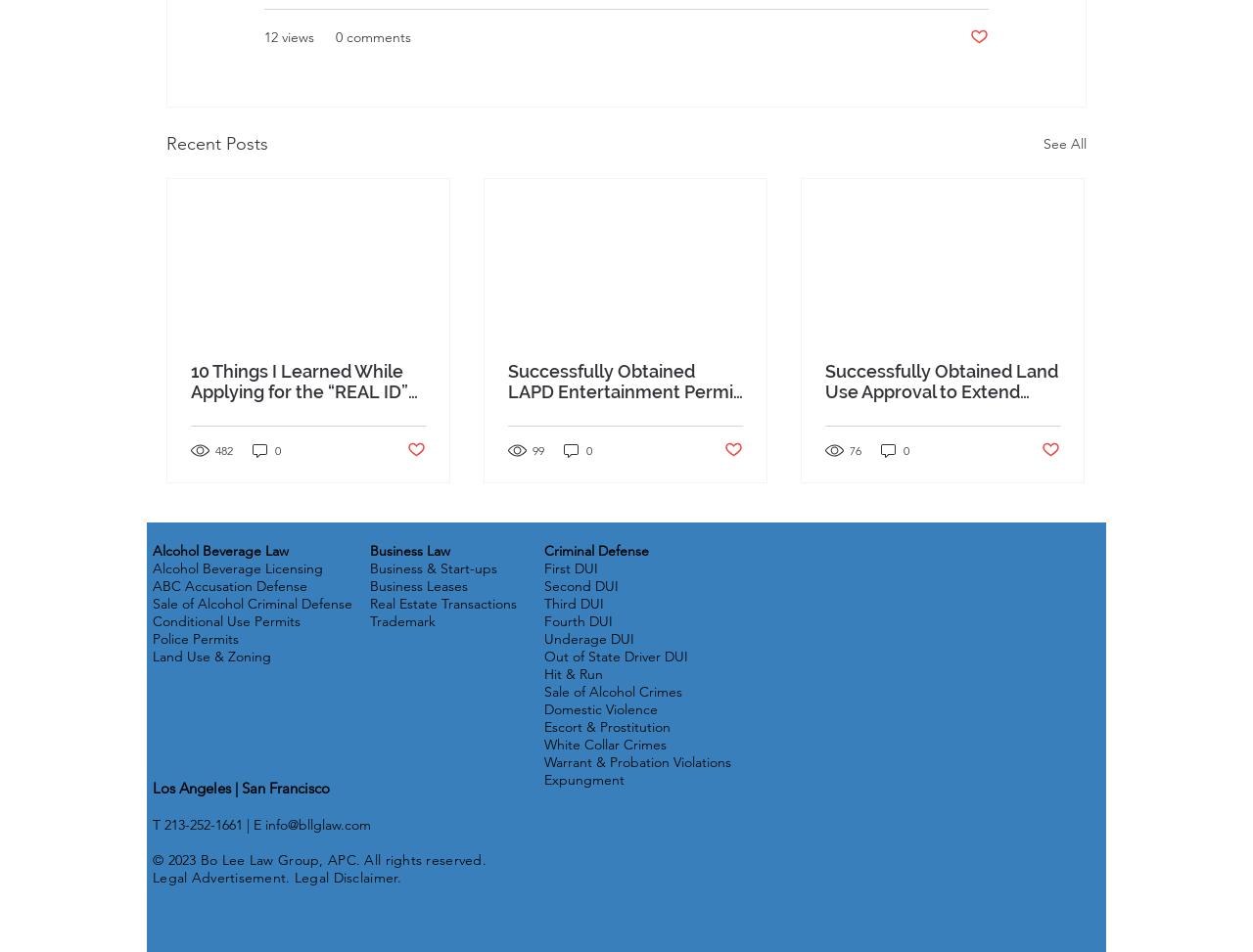Using the elements shown in the image, answer the question comprehensively: What is the topic of the first article?

I looked at the link text of the first article, which is '10 Things I Learned While Applying for the “REAL ID” California Driver License'. This suggests that the topic of the first article is related to the REAL ID California Driver License.